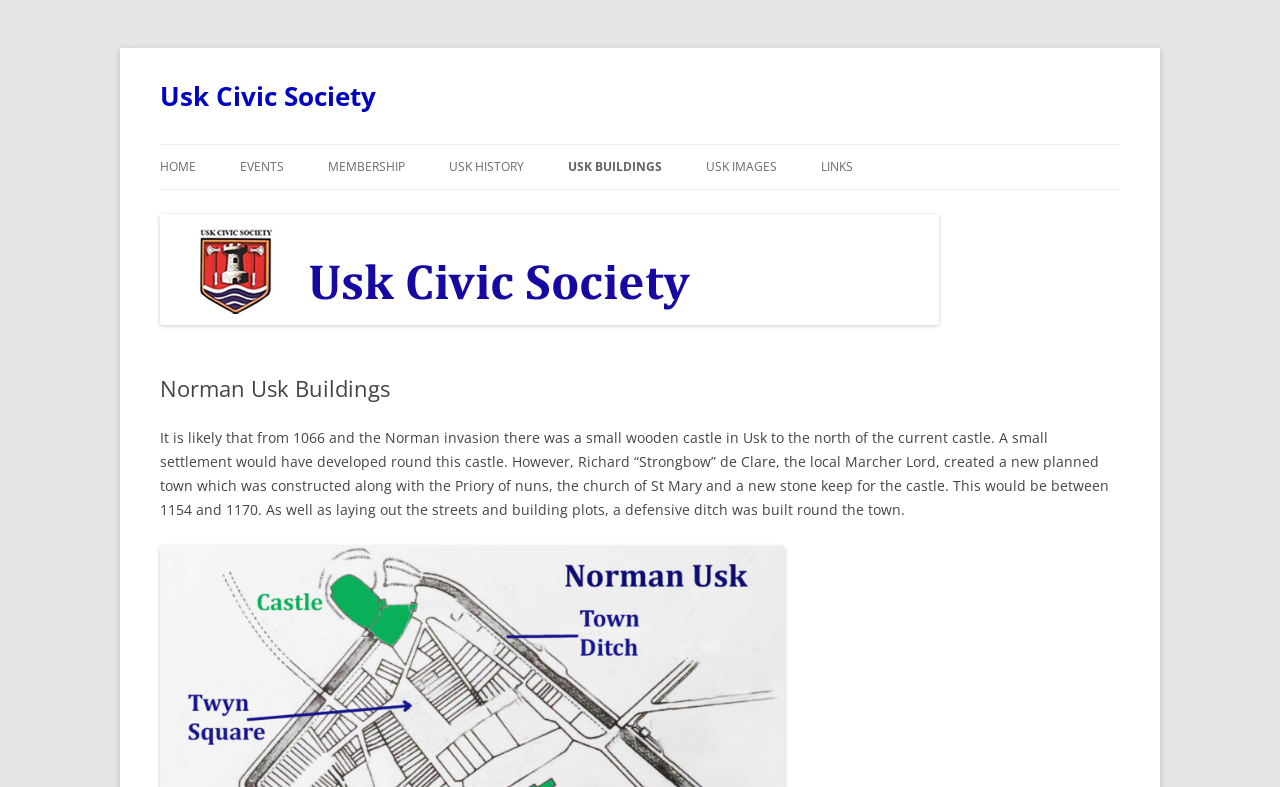Please identify the bounding box coordinates of the element's region that should be clicked to execute the following instruction: "Click on the 'NORMAN USK BUILDINGS' link". The bounding box coordinates must be four float numbers between 0 and 1, i.e., [left, top, right, bottom].

[0.444, 0.479, 0.6, 0.532]